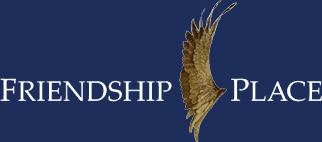Paint a vivid picture with your description of the image.

The image features the logo of "Friendship Place," an organization dedicated to fostering community and providing support to neighbors through various outreach initiatives. The logo prominently displays the name "FRIENDSHIP PLACE" in bold typography, accompanied by a stylized wing graphic that evokes a sense of upliftment and hope. The background is a deep blue, signifying trust and stability, which aligns with the organization's mission of offering guidance and support to those in need. This visual representation reflects their commitment to community service and connection through love and prayer.